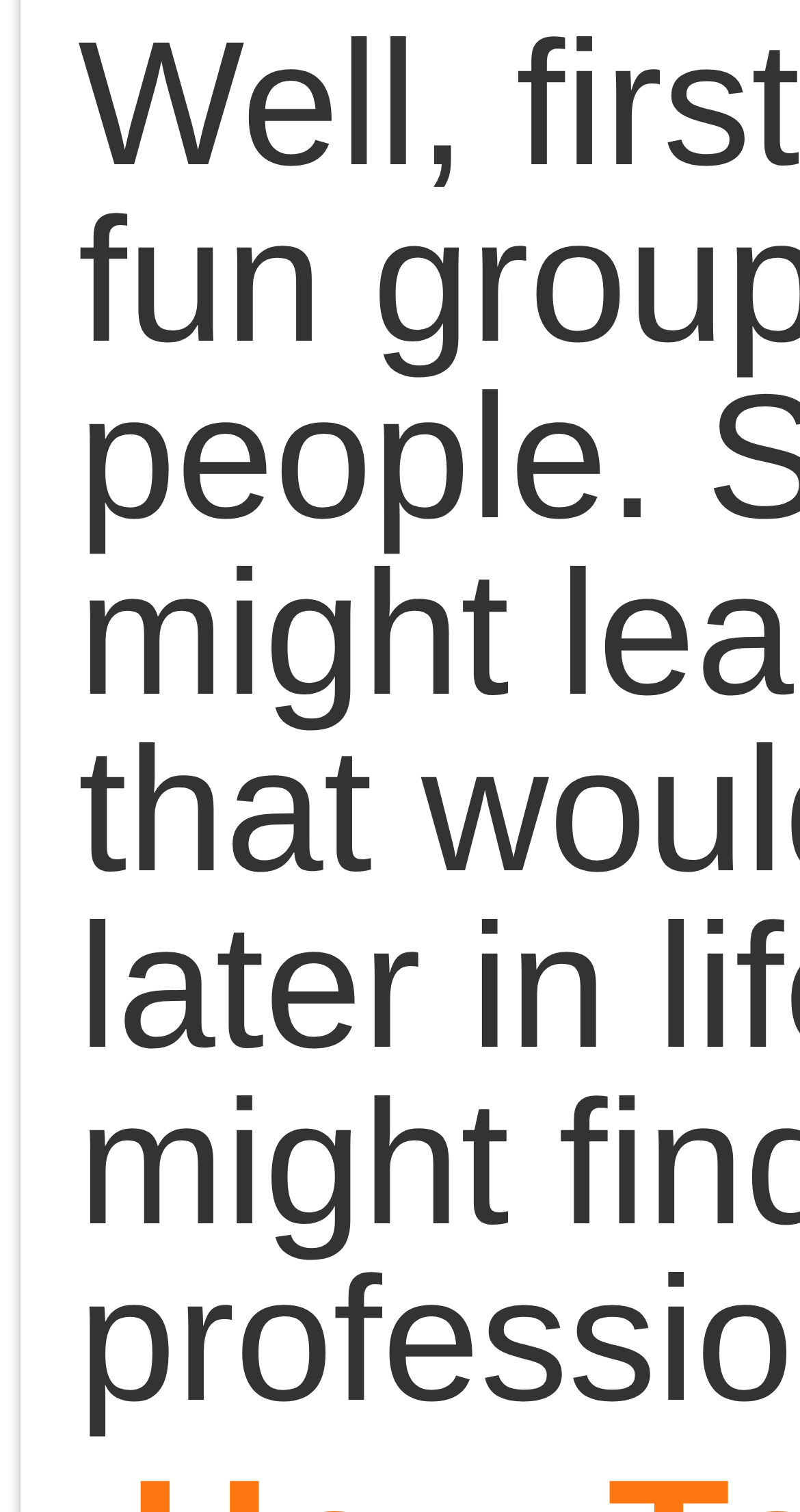Look at the image and write a detailed answer to the question: 
How many links are under 'Pages'?

I counted the number of links under the 'Pages' heading, which are 'Events', 'Meeting Notes', 'Who Are We?', 'Bylaws and Code of Conduct', 'Officers', 'Events' again, and found a total of 7 links.